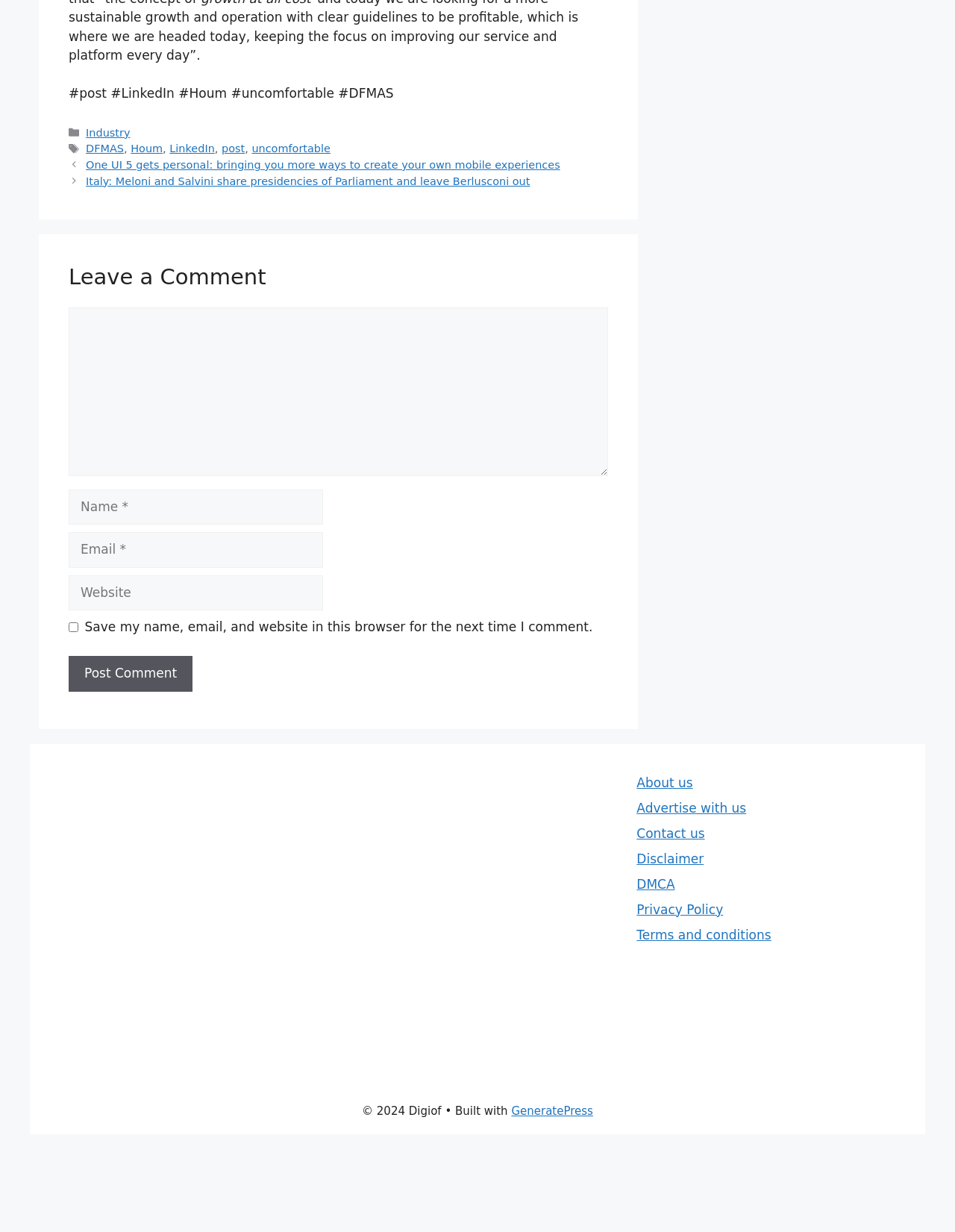Answer the question in one word or a short phrase:
How many categories are listed?

1